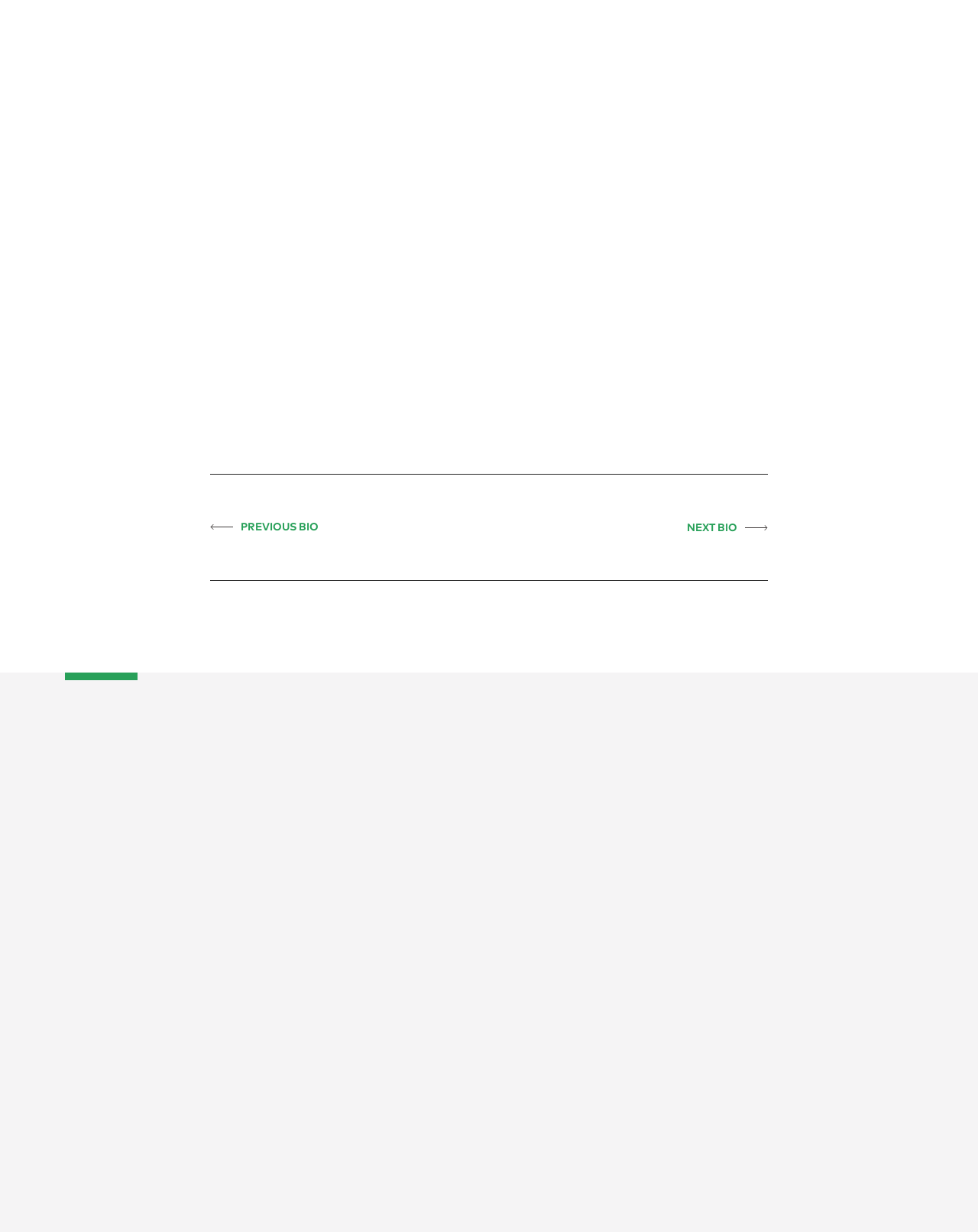Given the description "Join Us", provide the bounding box coordinates of the corresponding UI element.

[0.639, 0.764, 0.678, 0.776]